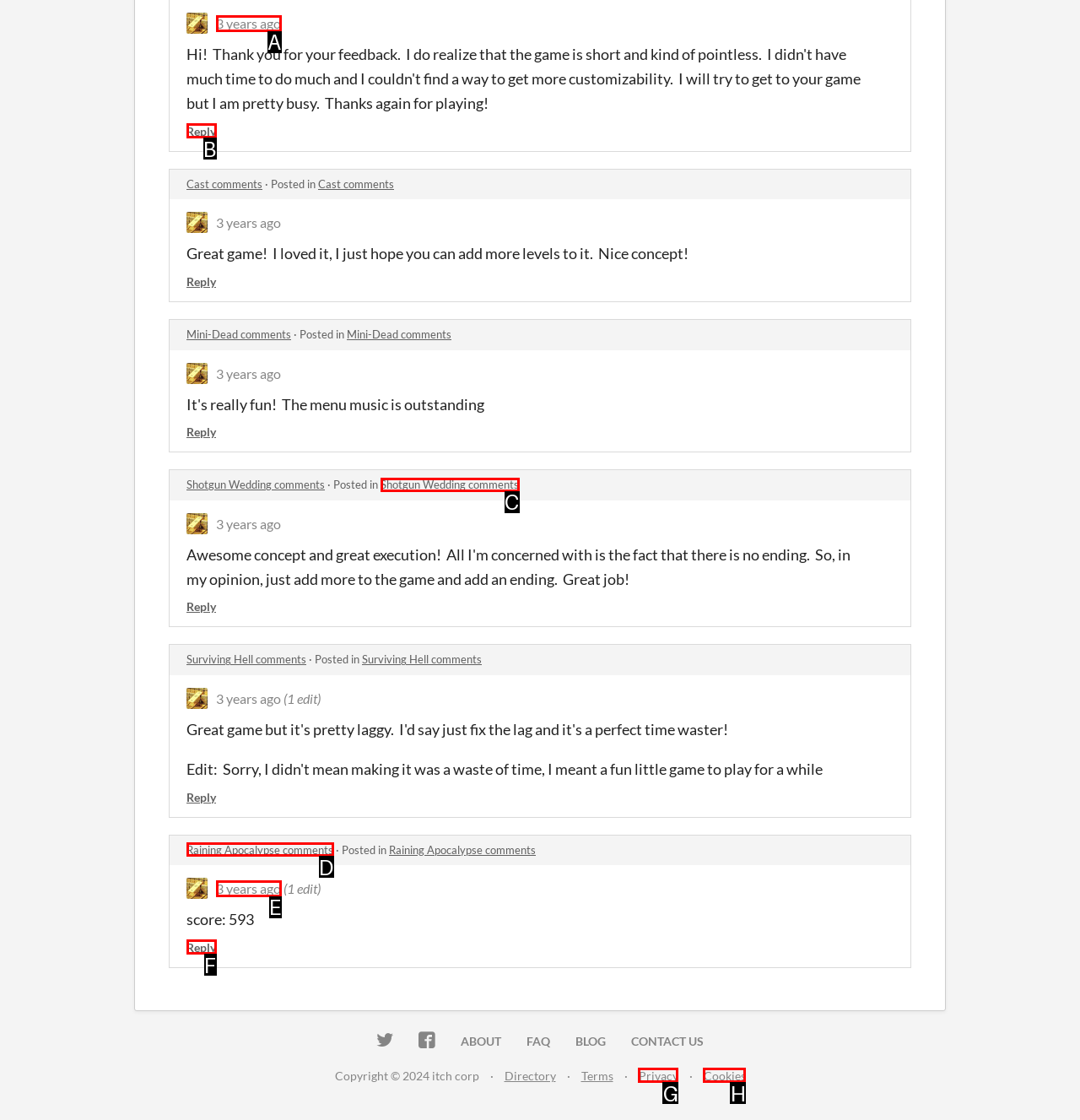Given the description: Cookies, select the HTML element that best matches it. Reply with the letter of your chosen option.

H